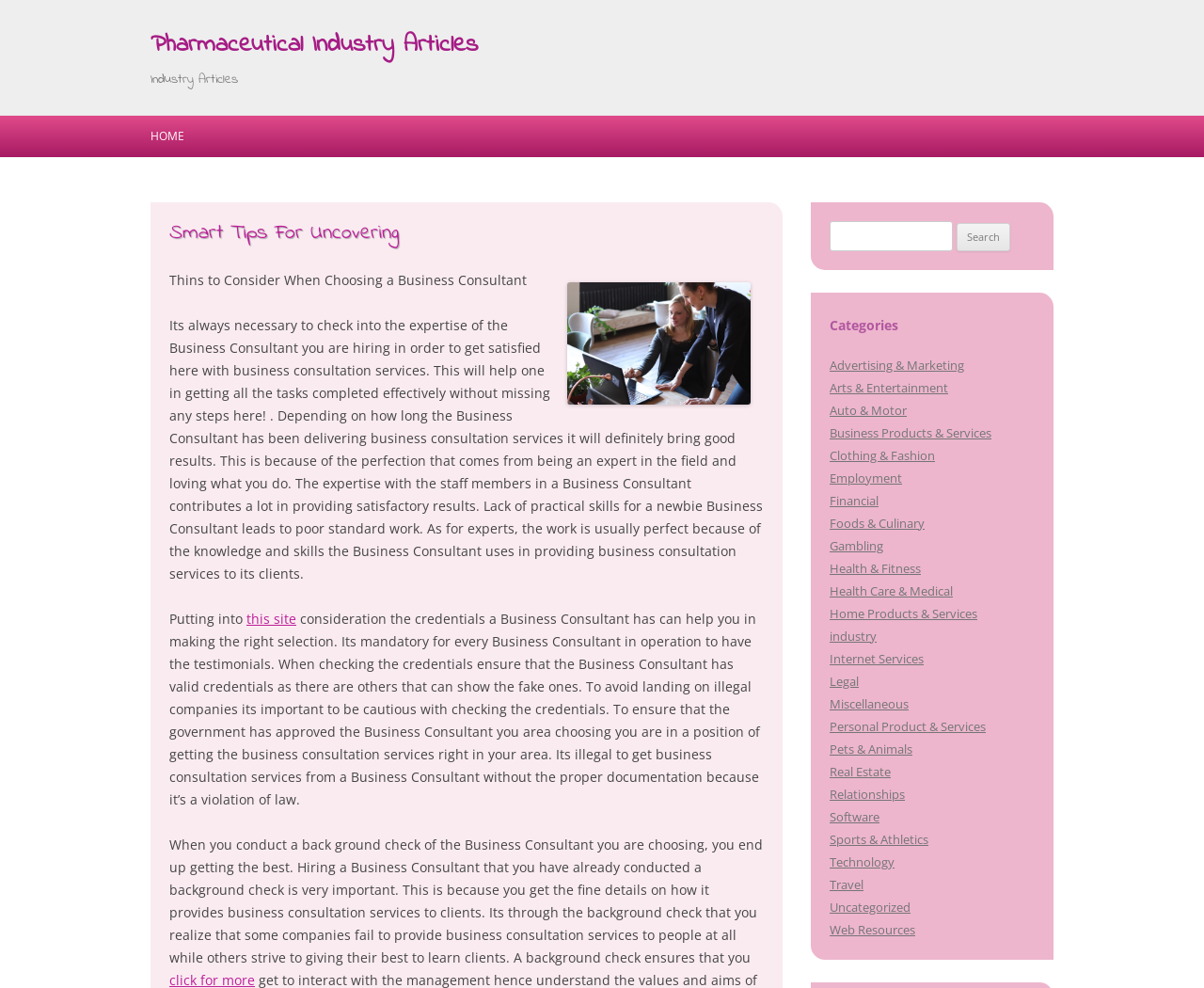Please identify the coordinates of the bounding box that should be clicked to fulfill this instruction: "Read the article about choosing a Business Consultant".

[0.141, 0.274, 0.438, 0.292]